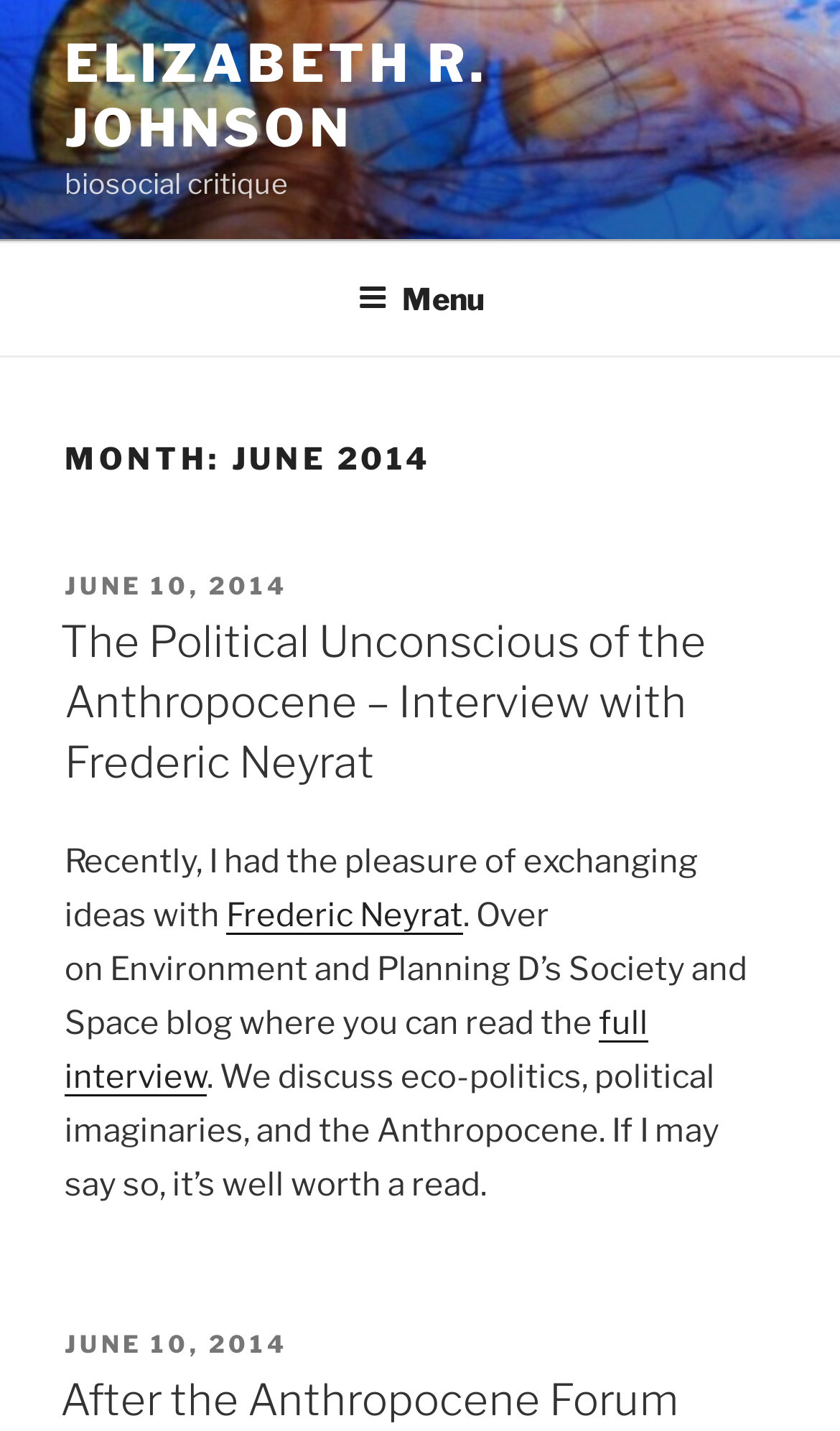Find the bounding box coordinates of the clickable region needed to perform the following instruction: "view the article about the Anthropocene". The coordinates should be provided as four float numbers between 0 and 1, i.e., [left, top, right, bottom].

[0.077, 0.428, 0.923, 0.554]